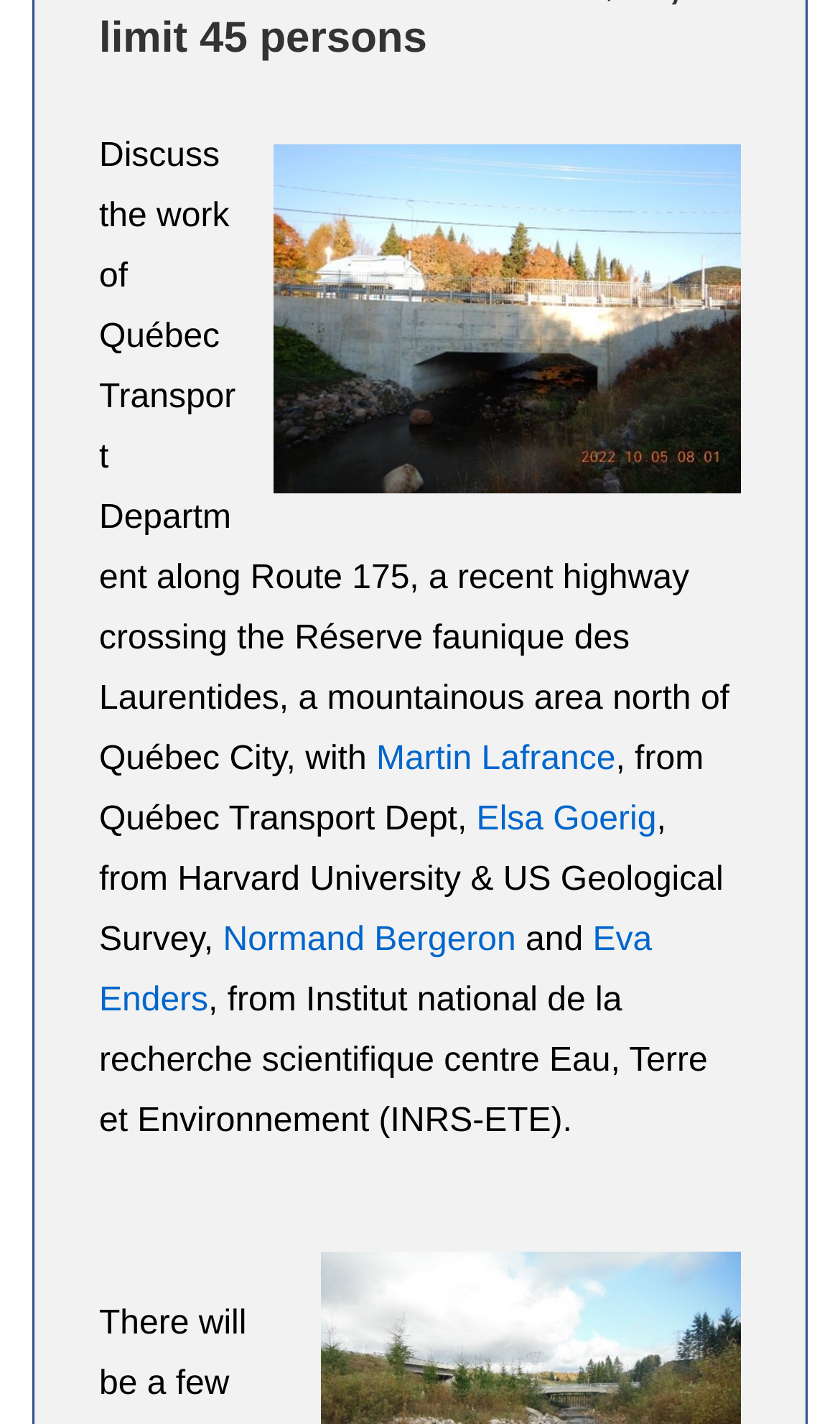What is the purpose of the image?
Please give a detailed answer to the question using the information shown in the image.

Based on the button element with the text 'Enlarge image', it can be inferred that the purpose of the image is to be enlarged when the button is clicked.